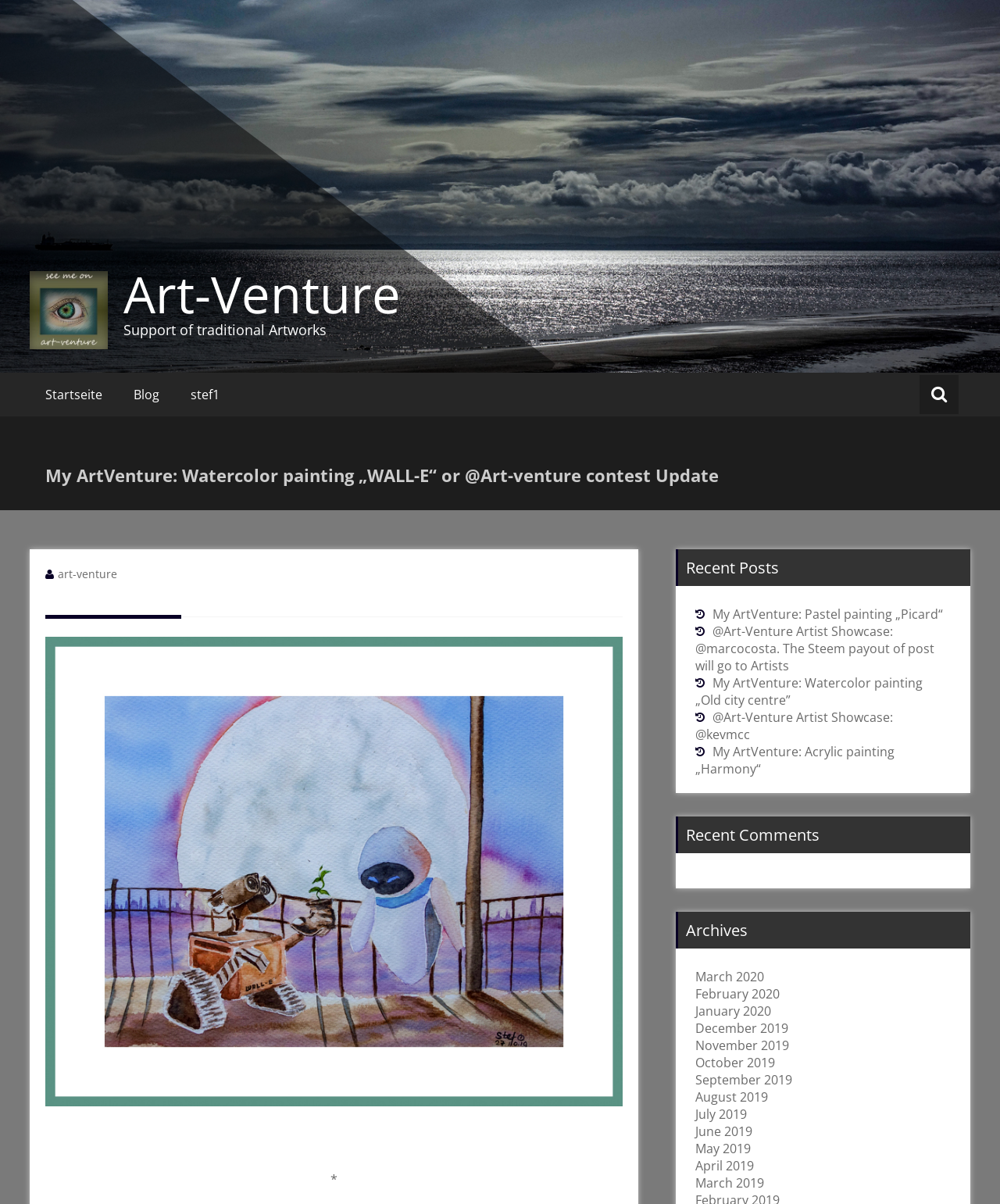Provide the bounding box coordinates of the HTML element described by the text: "aria-label="Adresse e-mail" name="email" placeholder="Adresse e-mail"". The coordinates should be in the format [left, top, right, bottom] with values between 0 and 1.

None